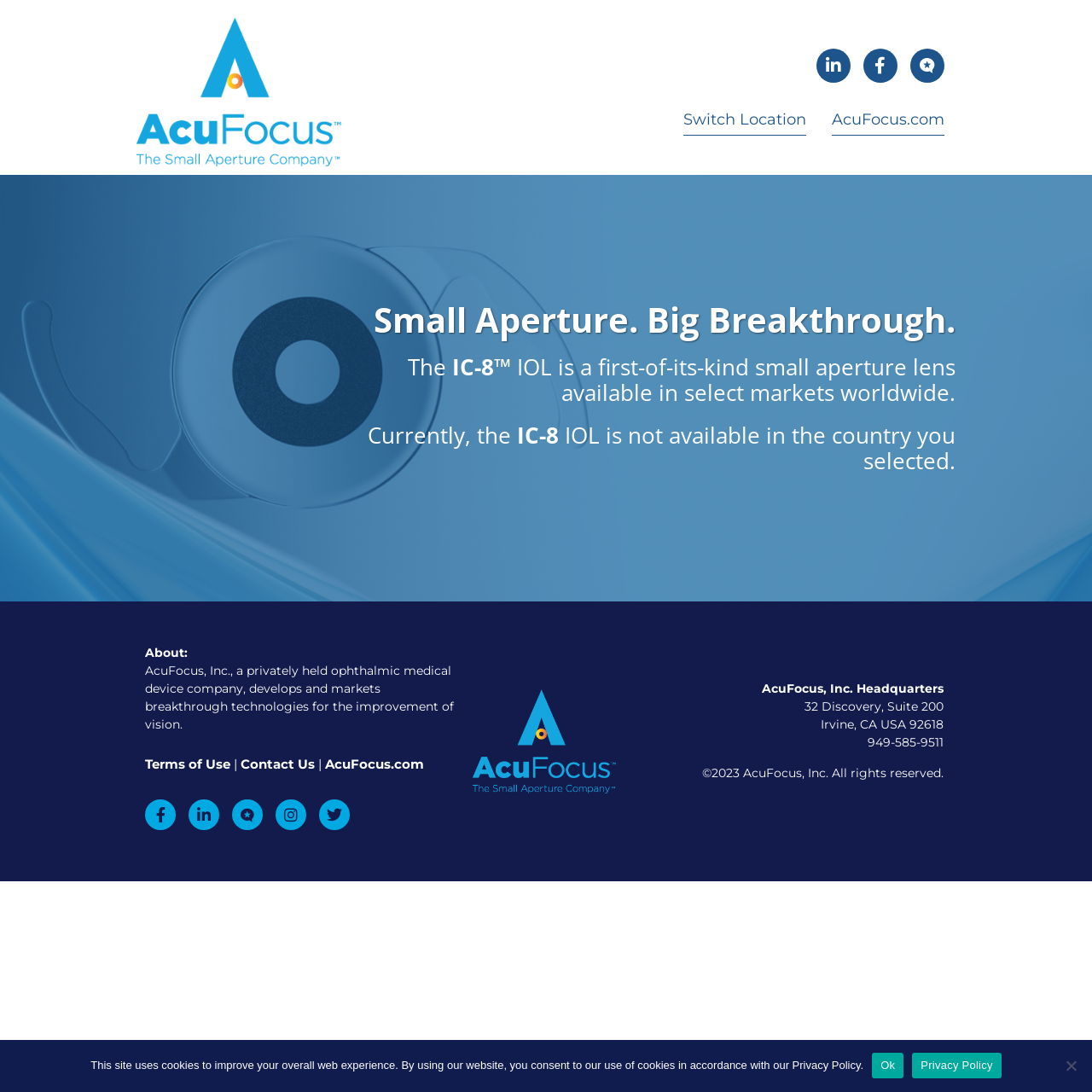Answer the question in one word or a short phrase:
What is the name of the company?

AcuFocus, Inc.